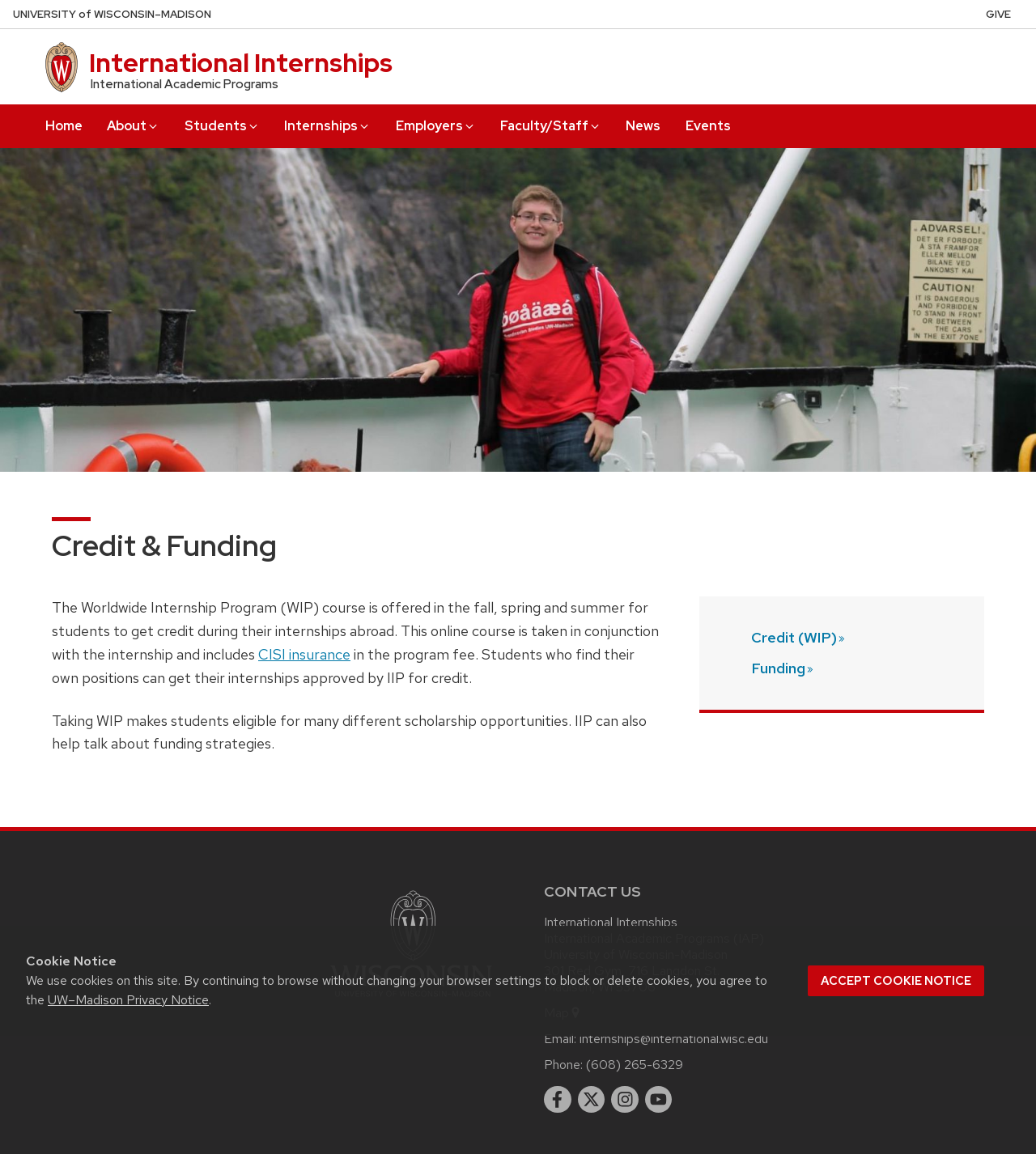Give a concise answer using only one word or phrase for this question:
What is the purpose of taking the WIP course?

to get credit